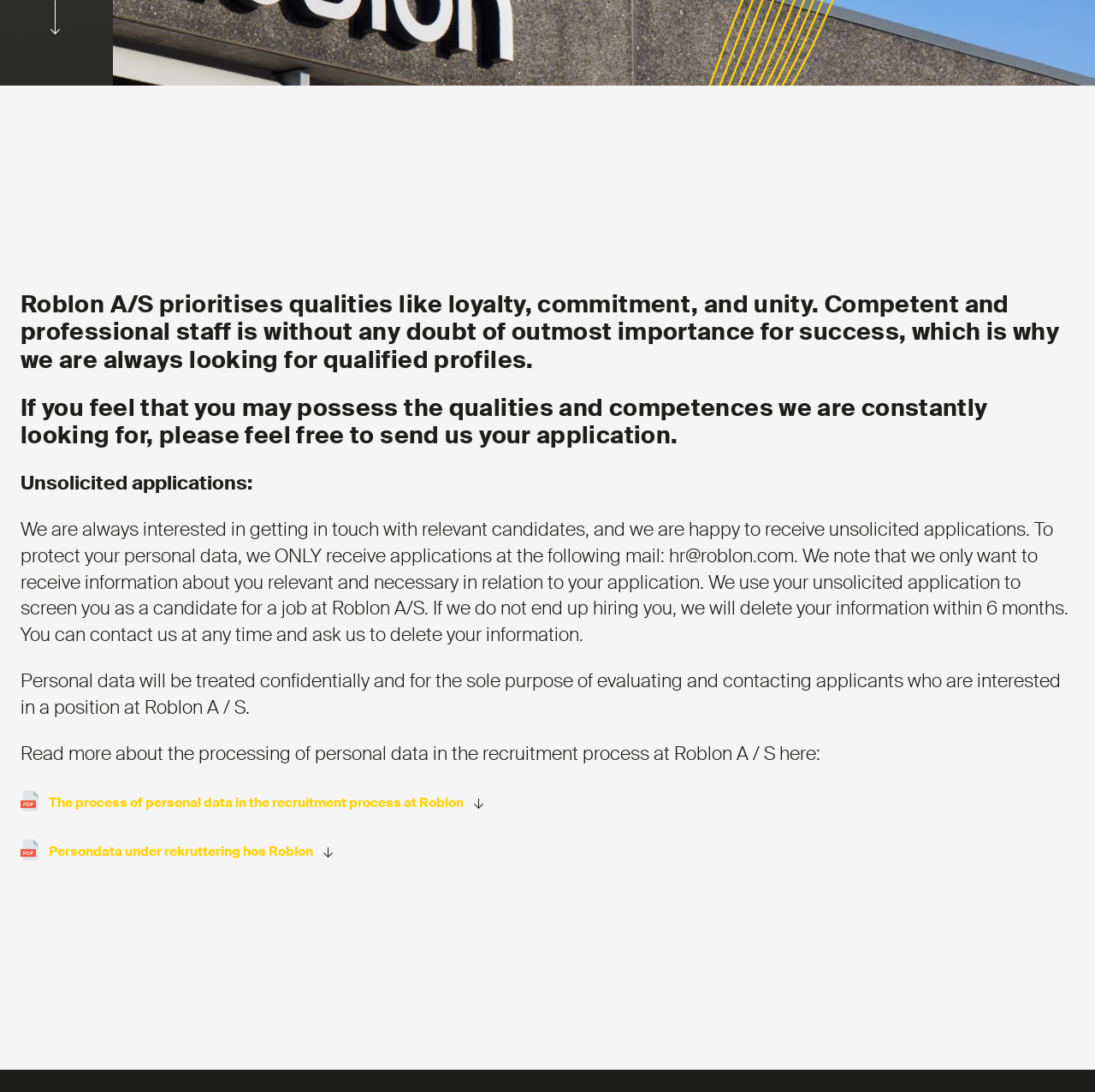Provide the bounding box coordinates of the HTML element this sentence describes: "Persondata under rekruttering hos Roblon".

[0.019, 0.772, 0.304, 0.787]